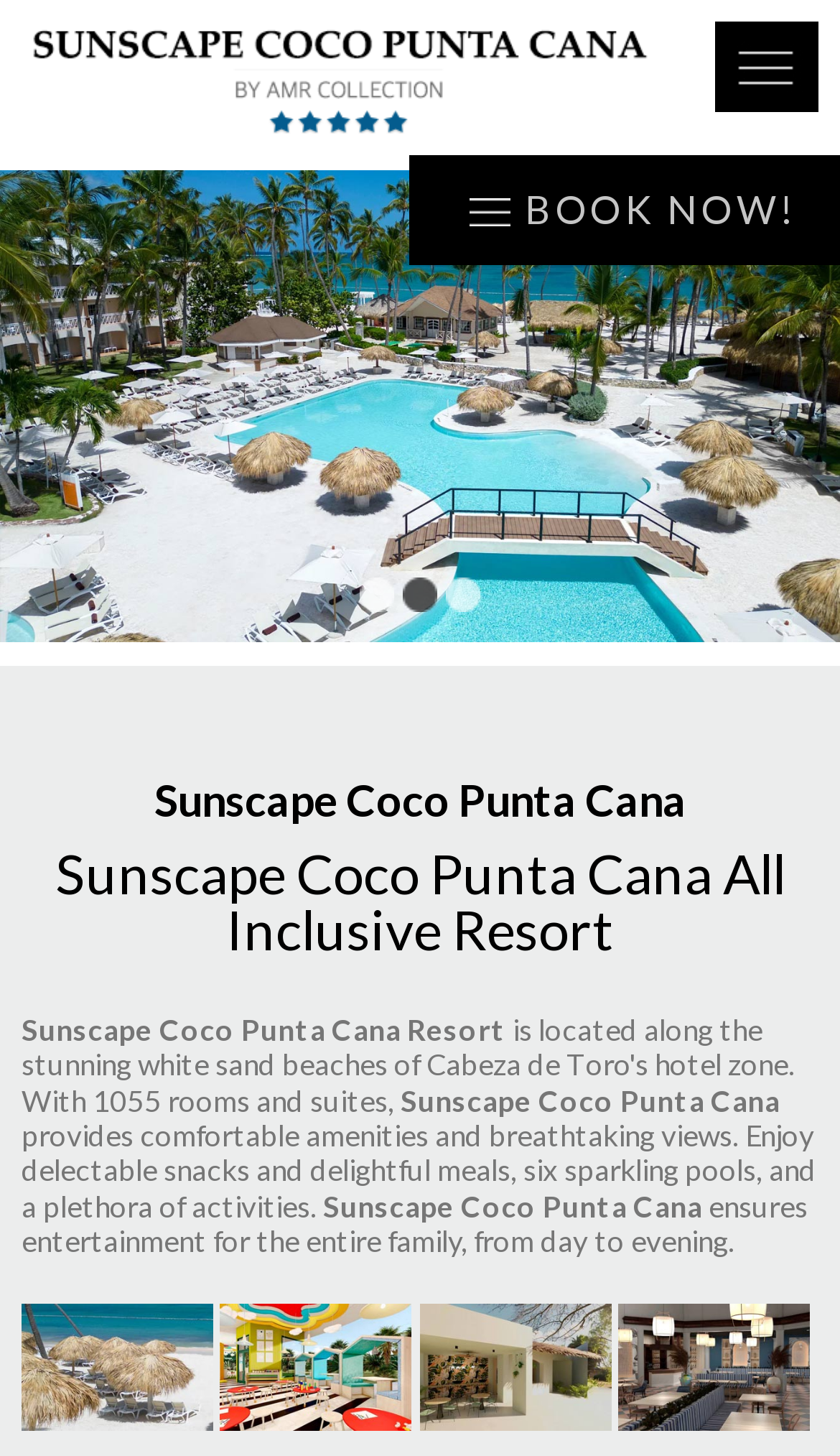Locate the bounding box coordinates of the element that should be clicked to execute the following instruction: "Click the Sunscape Coco Punta Cana link".

[0.026, 0.957, 0.253, 0.988]